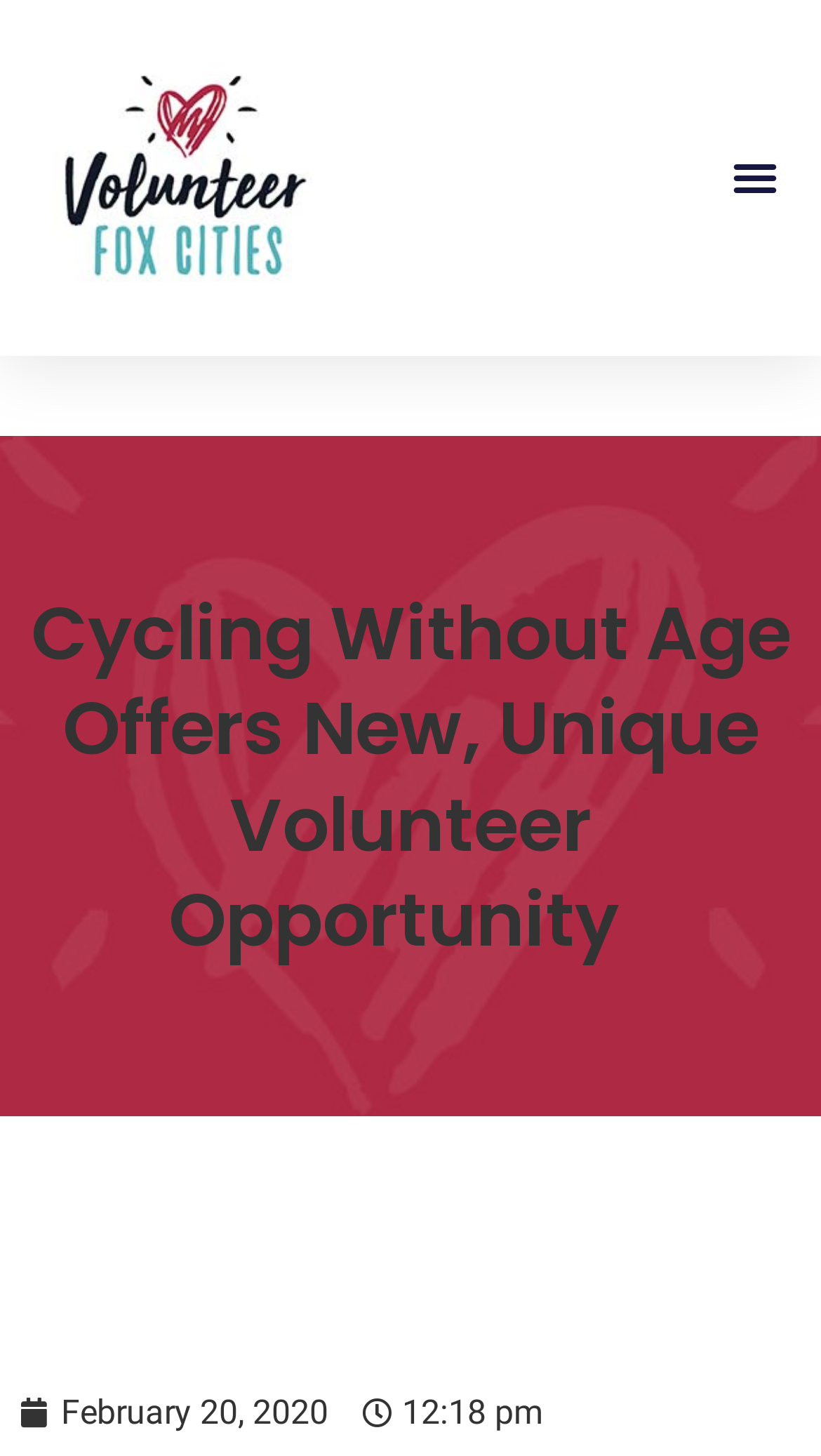What is the time of the article?
Look at the image and provide a short answer using one word or a phrase.

12:18 pm